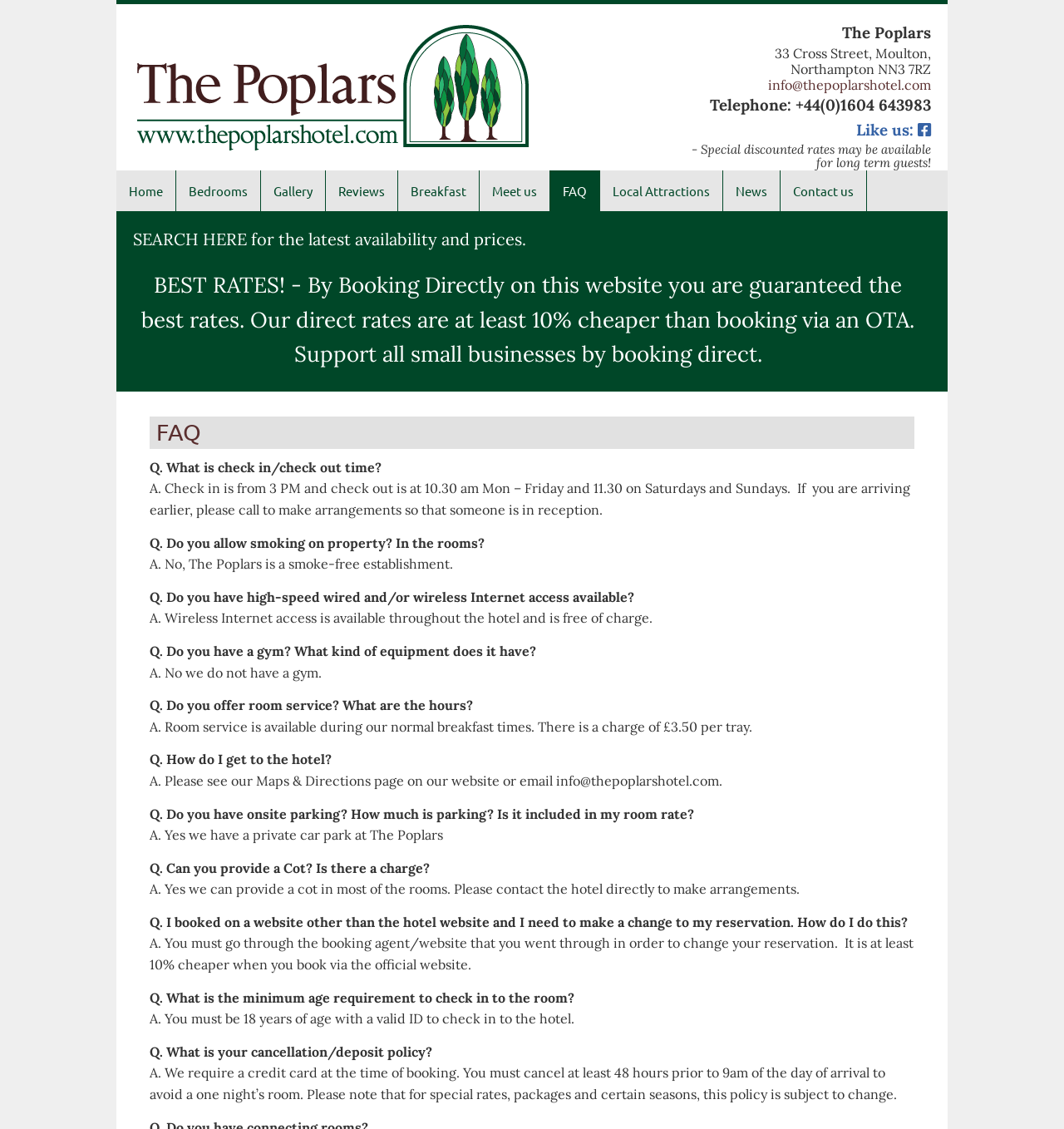Highlight the bounding box coordinates of the element you need to click to perform the following instruction: "Click on the 'Contact us' link."

[0.734, 0.151, 0.815, 0.187]